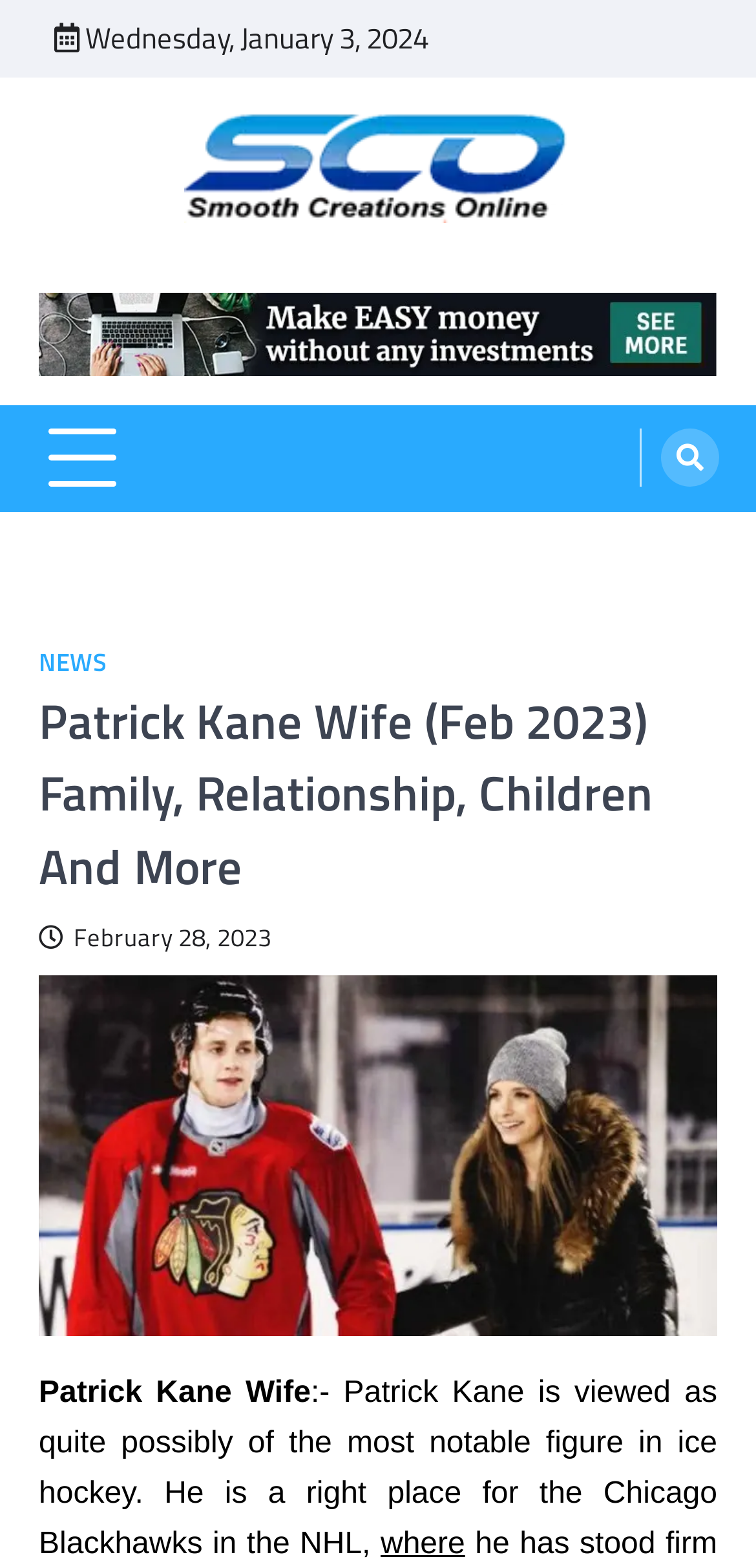Reply to the question below using a single word or brief phrase:
Which team does Patrick Kane play for?

Chicago Blackhawks